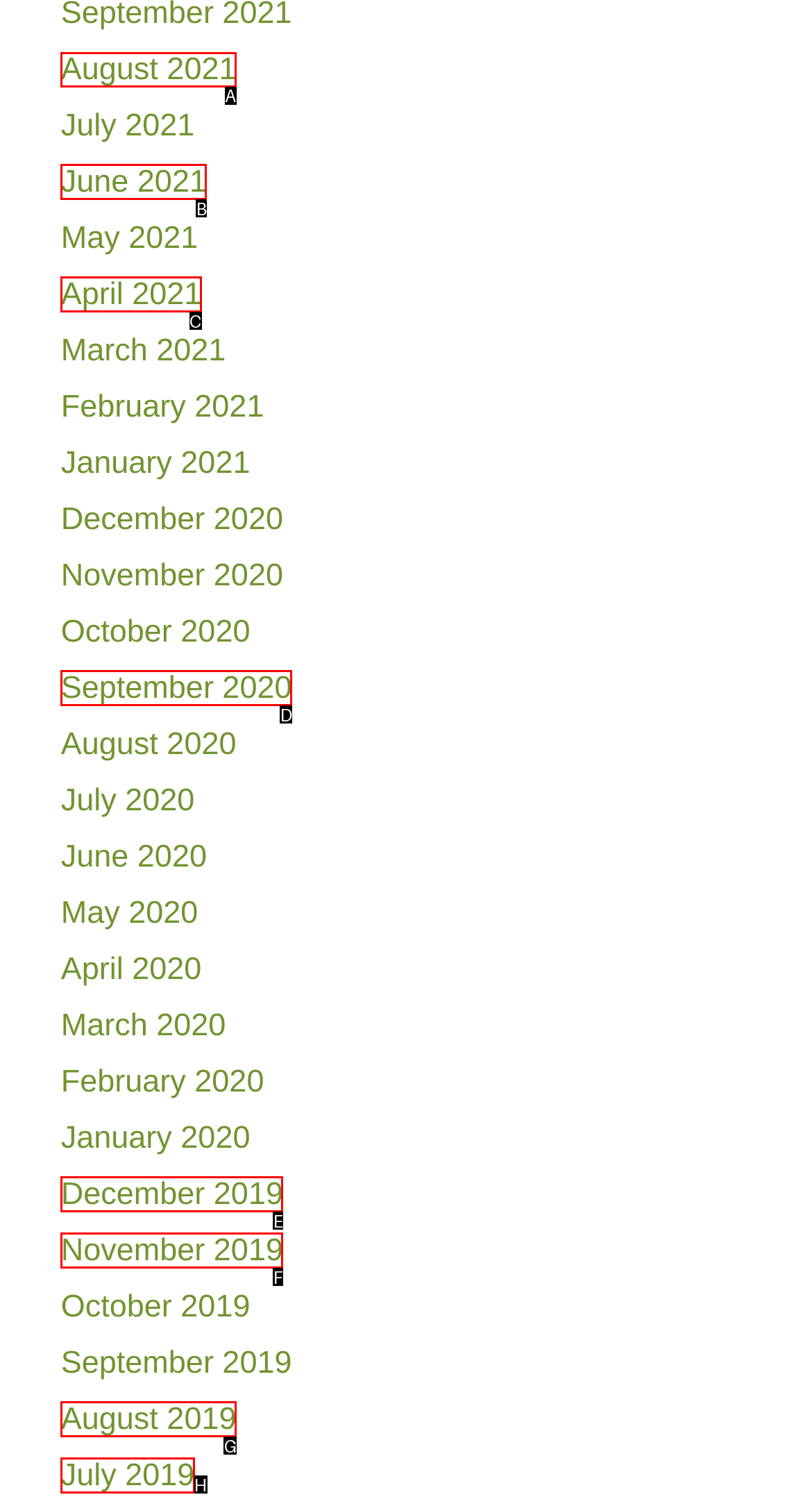Please indicate which option's letter corresponds to the task: Access the lecture notes for Design for Play Week One Lecture A by examining the highlighted elements in the screenshot.

None